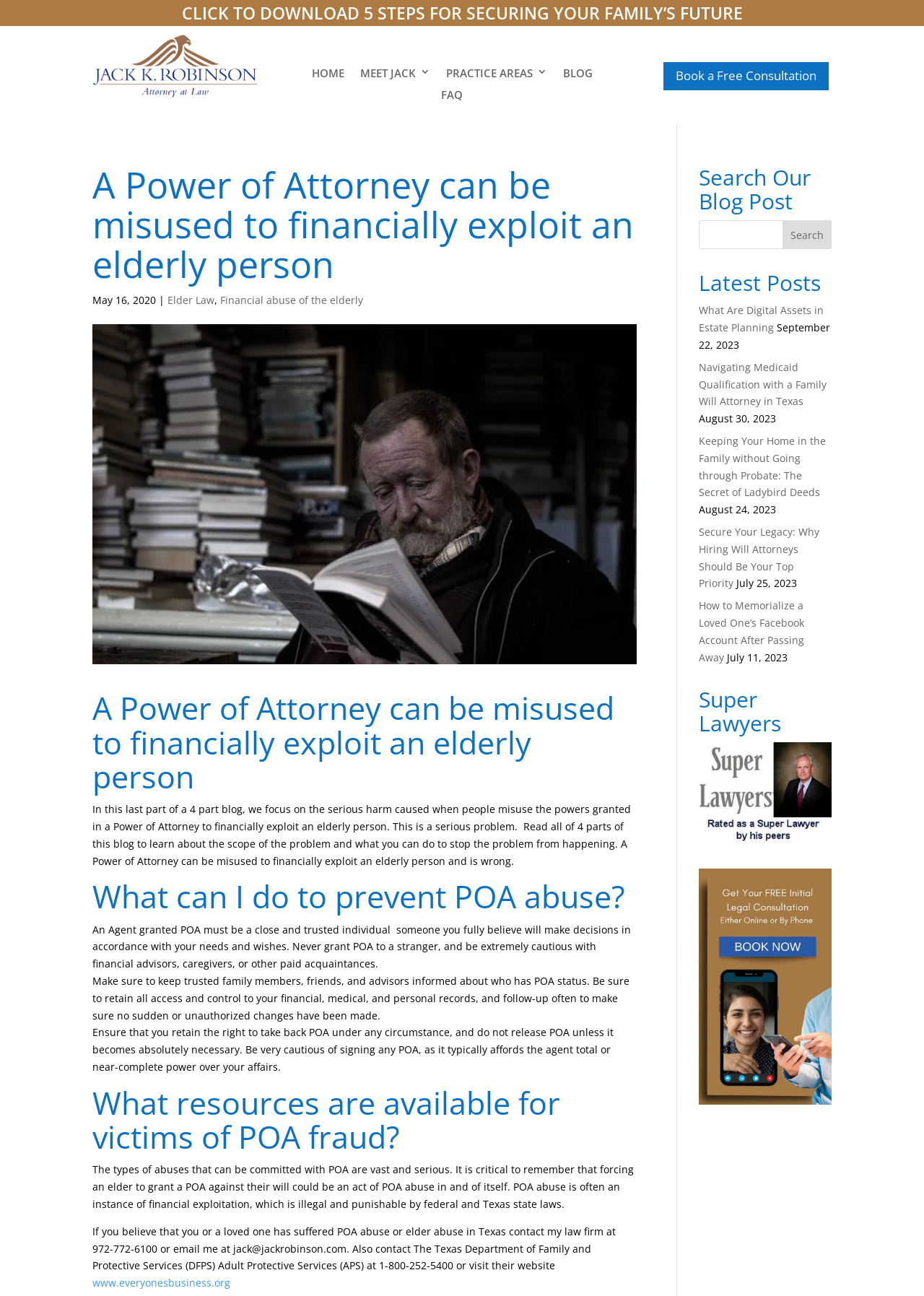Determine the bounding box coordinates of the element's region needed to click to follow the instruction: "Download 5 steps for securing your family's future". Provide these coordinates as four float numbers between 0 and 1, formatted as [left, top, right, bottom].

[0.196, 0.001, 0.804, 0.019]